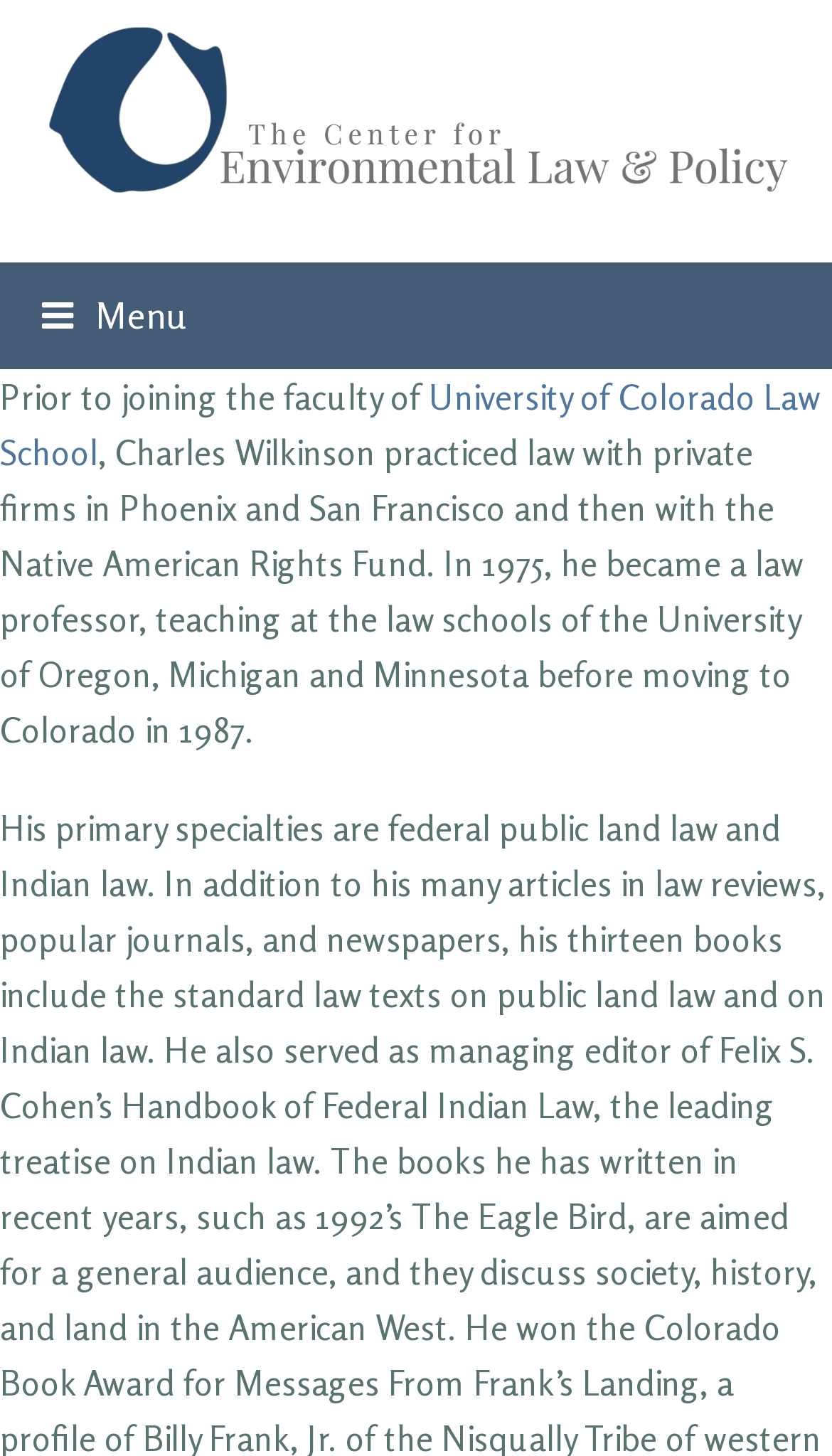Calculate the bounding box coordinates for the UI element based on the following description: "University of Colorado Law School". Ensure the coordinates are four float numbers between 0 and 1, i.e., [left, top, right, bottom].

[0.0, 0.257, 0.985, 0.325]